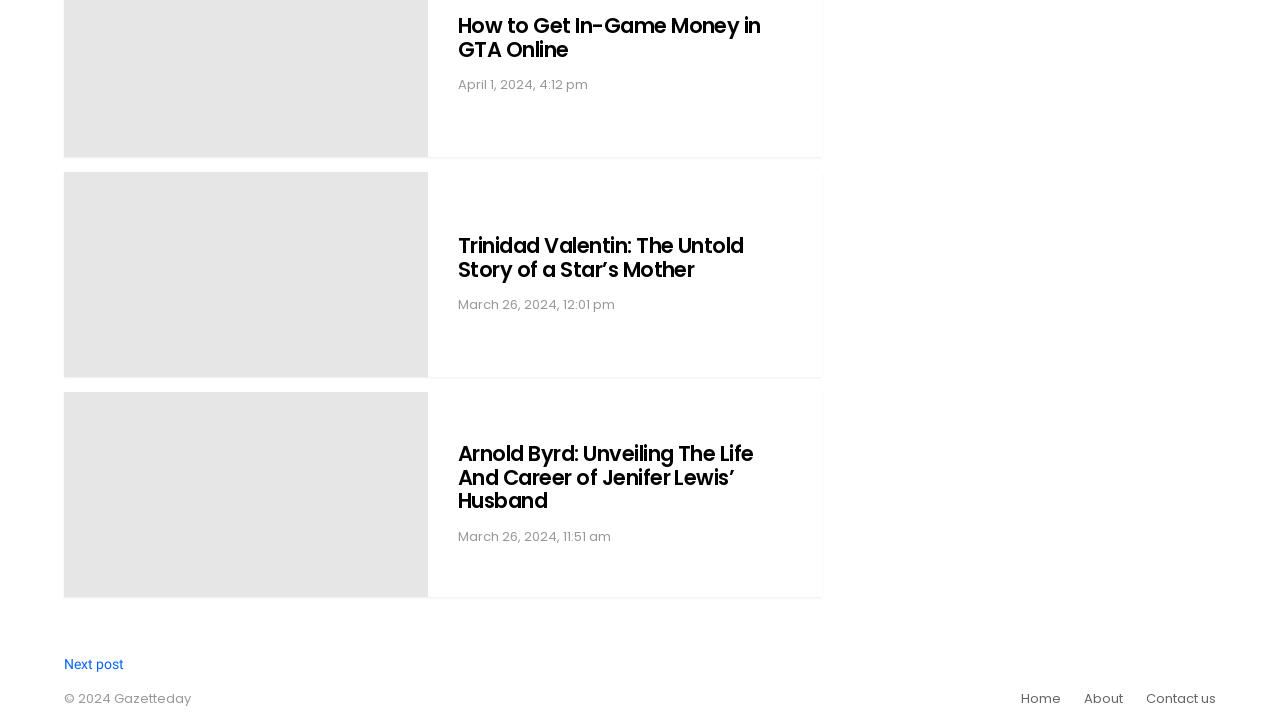Respond with a single word or short phrase to the following question: 
What is the copyright year of the webpage?

2024